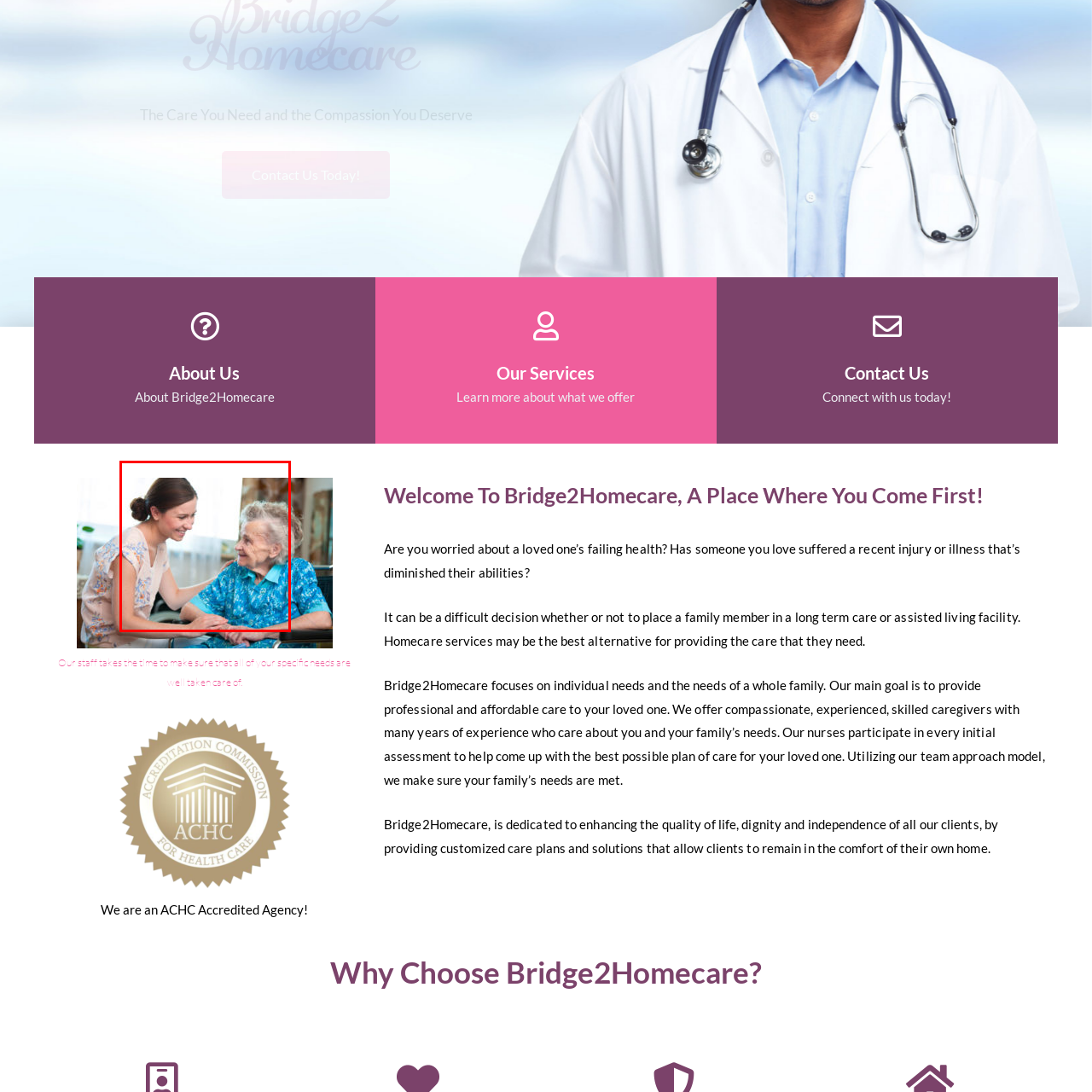Focus on the section encased in the red border, What is the goal of Bridge2Homecare's services? Give your response as a single word or phrase.

Enhance quality of life